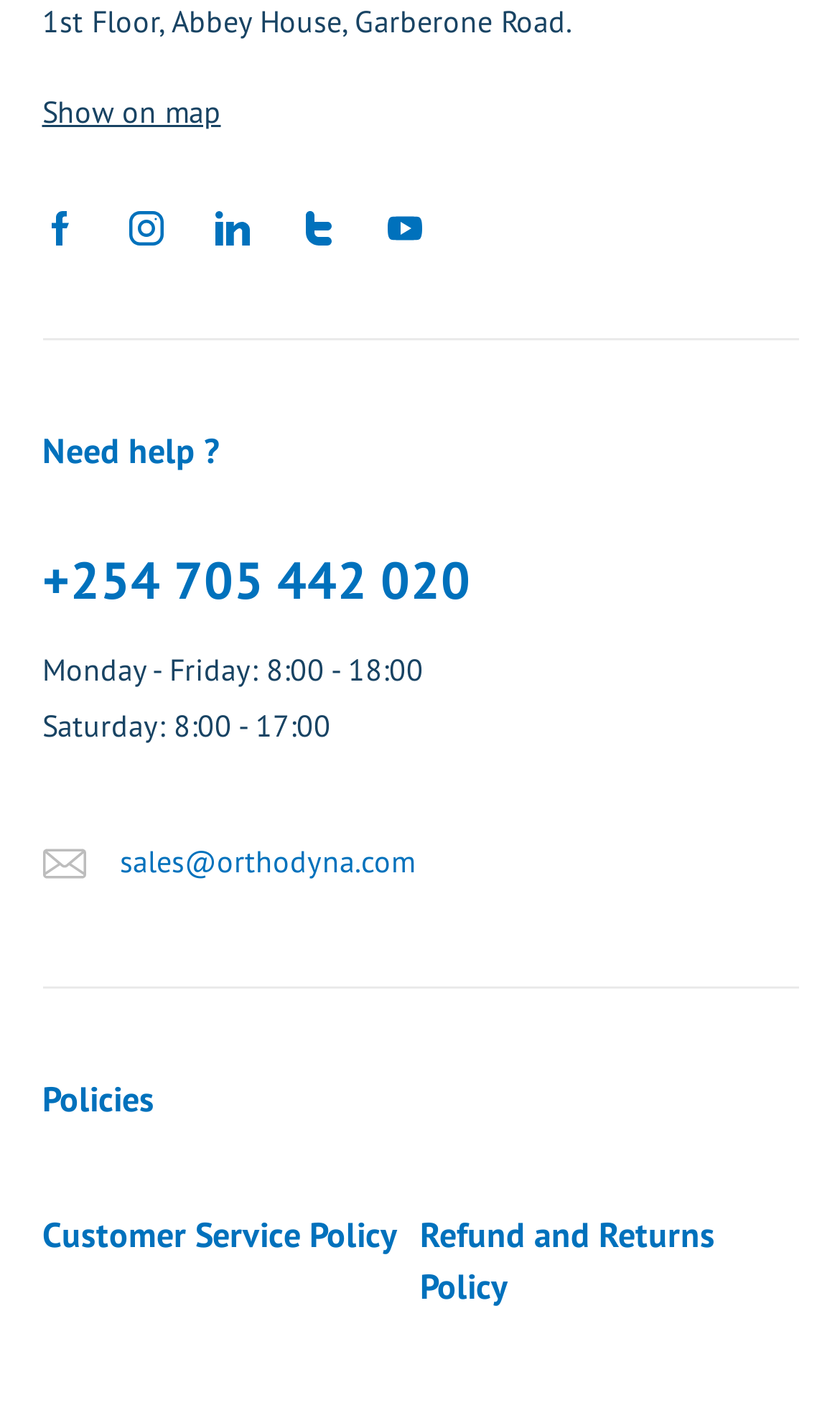What is the phone number for help?
Please provide a single word or phrase as your answer based on the image.

+254 705 442 020